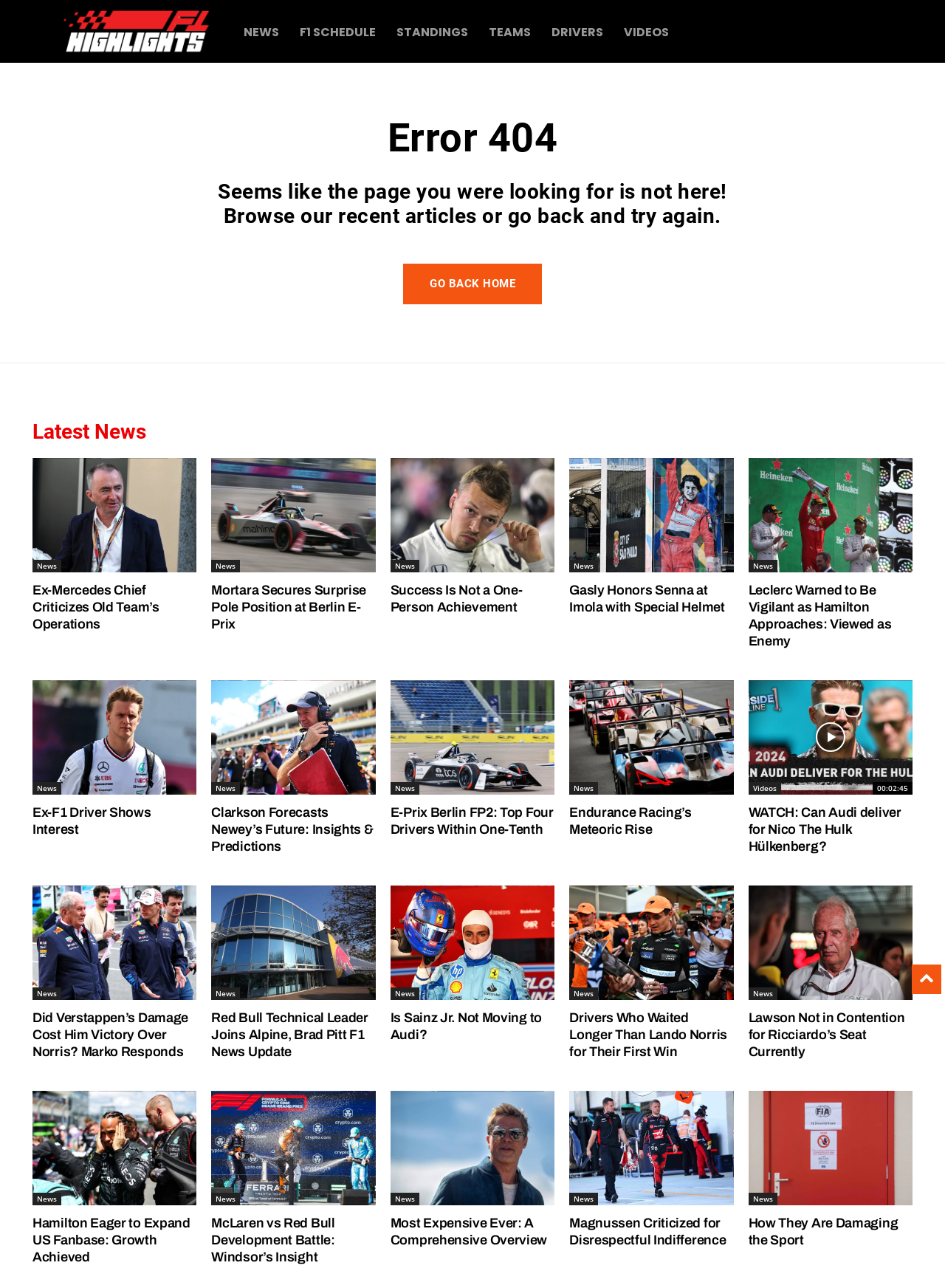Explain the webpage in detail, including its primary components.

The webpage is a news website focused on Formula 1 (F1) racing, with the title "Page not found | F1Highlights" at the top. The page features a logo at the top left corner, followed by a navigation menu with links to "NEWS", "F1 SCHEDULE", "STANDINGS", "TEAMS", "DRIVERS", and "VIDEOS".

Below the navigation menu, there is a prominent error message "Error 404" with a heading that reads "Seems like the page you were looking for is not here! Browse our recent articles or go back and try again." This is accompanied by a "GO BACK HOME" link.

The main content of the page is divided into two sections. The top section is titled "Latest News" and features a series of news articles with headings, summaries, and links to read more. There are 12 news articles in total, with topics ranging from F1 driver news to racing results and analysis.

The news articles are arranged in a grid layout, with three columns and four rows. Each article has a heading, a brief summary, and a link to read more. The articles are spaced evenly apart, with a clear hierarchy of information.

Below the news articles, there is a section dedicated to videos, with a single video link and a timestamp "00:02:45". The video link is accompanied by a heading that reads "WATCH: Can Audi deliver for Nico The Hulk Hülkenberg?".

Overall, the webpage is well-organized and easy to navigate, with a clear focus on providing F1 news and updates to its users.